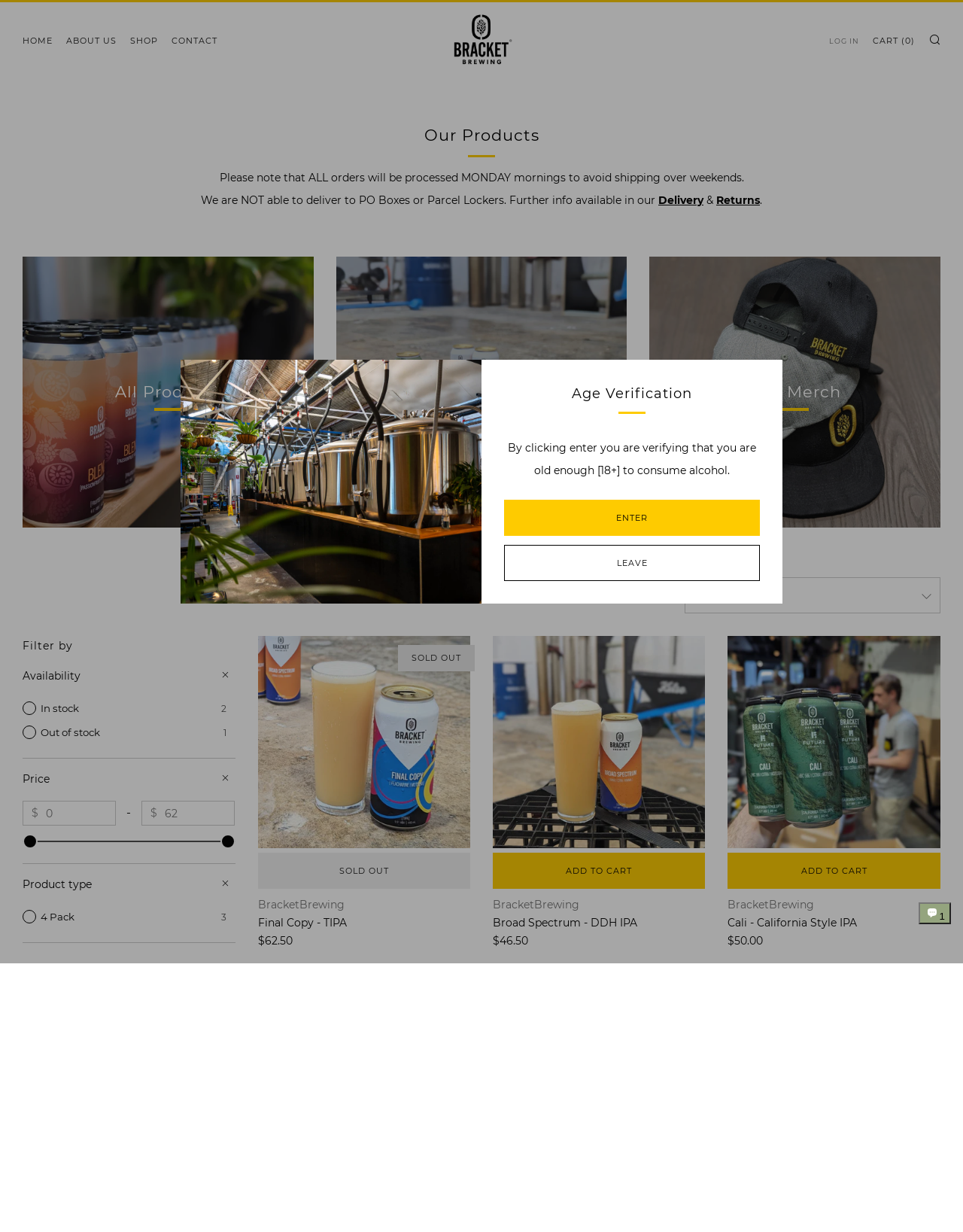Use the details in the image to answer the question thoroughly: 
How many navigation links are in the top menu?

There are 6 navigation links in the top menu, namely 'HOME', 'ABOUT US', 'SHOP', 'CONTACT', 'LOG IN', and 'CART (0)'.